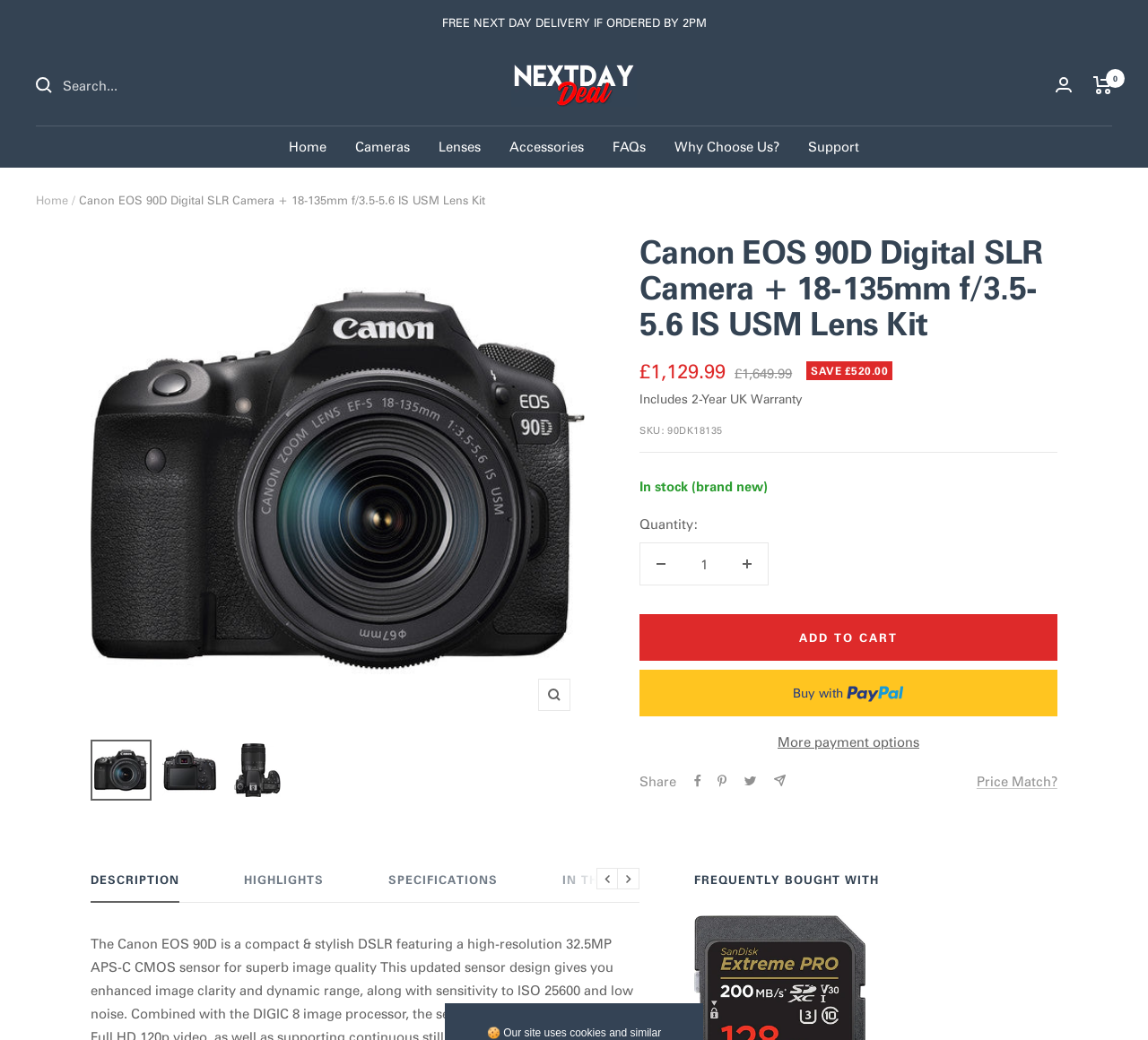Based on the element description: "Buy now with PayPalBuy with", identify the bounding box coordinates for this UI element. The coordinates must be four float numbers between 0 and 1, listed as [left, top, right, bottom].

[0.557, 0.644, 0.921, 0.688]